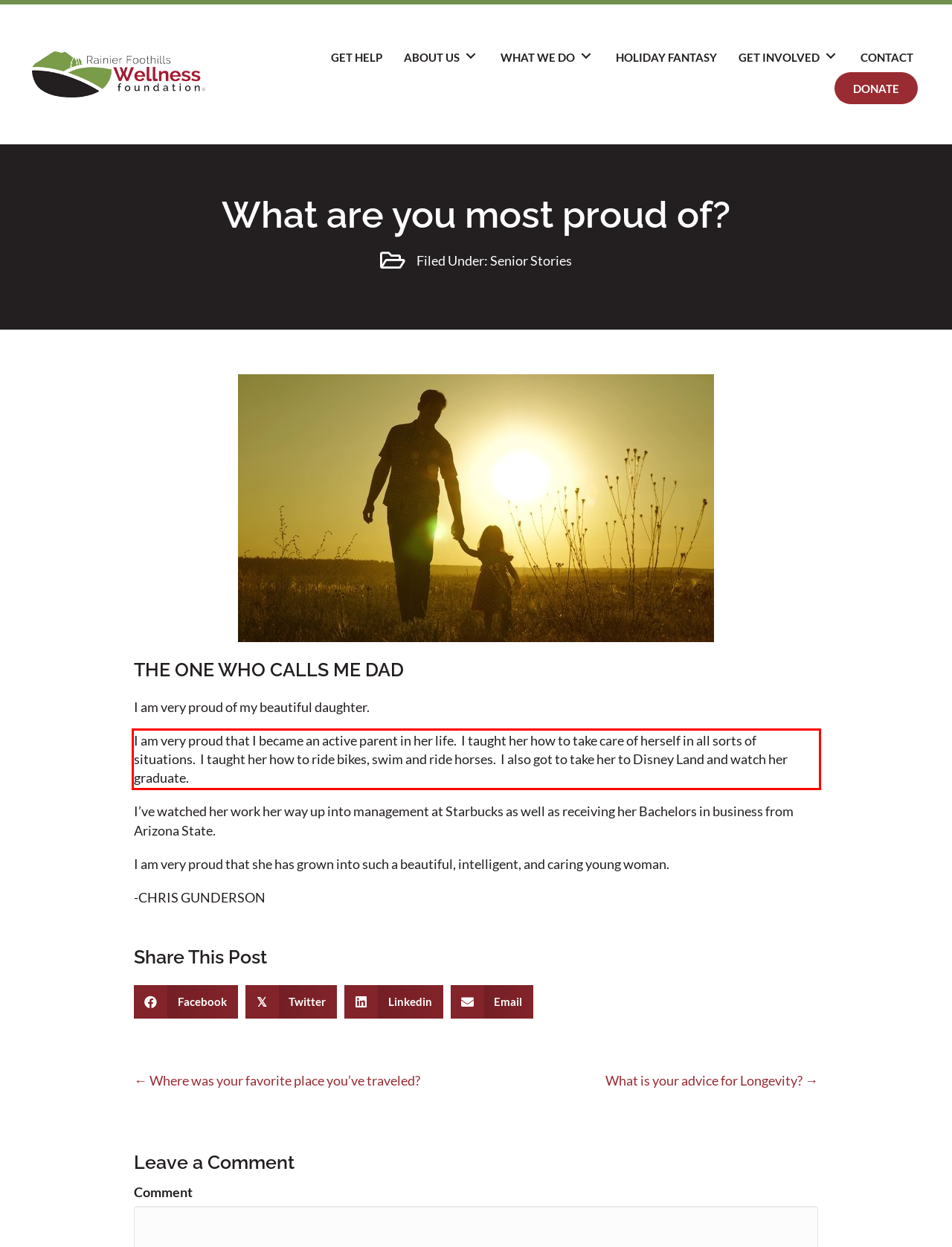Analyze the screenshot of the webpage that features a red bounding box and recognize the text content enclosed within this red bounding box.

I am very proud that I became an active parent in her life. I taught her how to take care of herself in all sorts of situations. I taught her how to ride bikes, swim and ride horses. I also got to take her to Disney Land and watch her graduate.